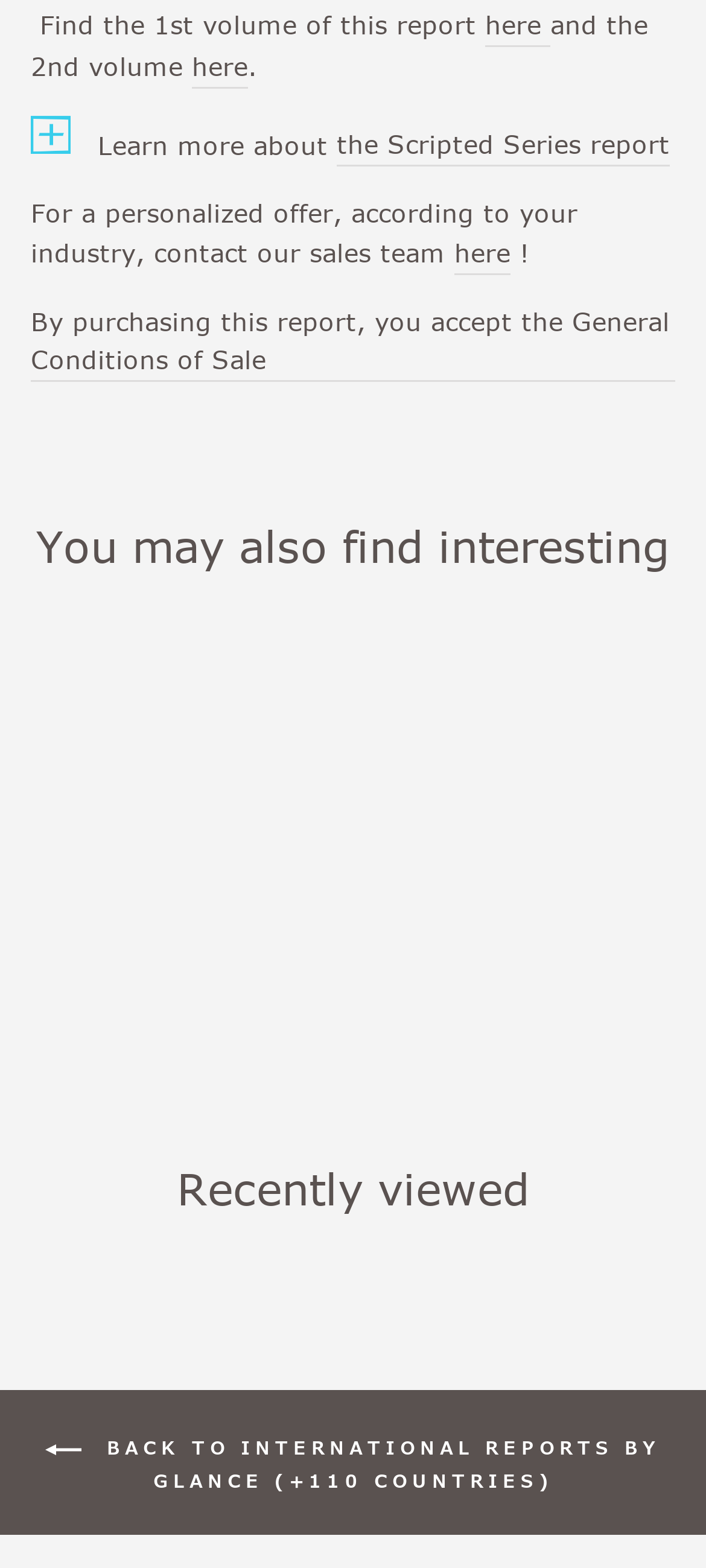Use one word or a short phrase to answer the question provided: 
What is the purpose of contacting the sales team?

Personalized offer